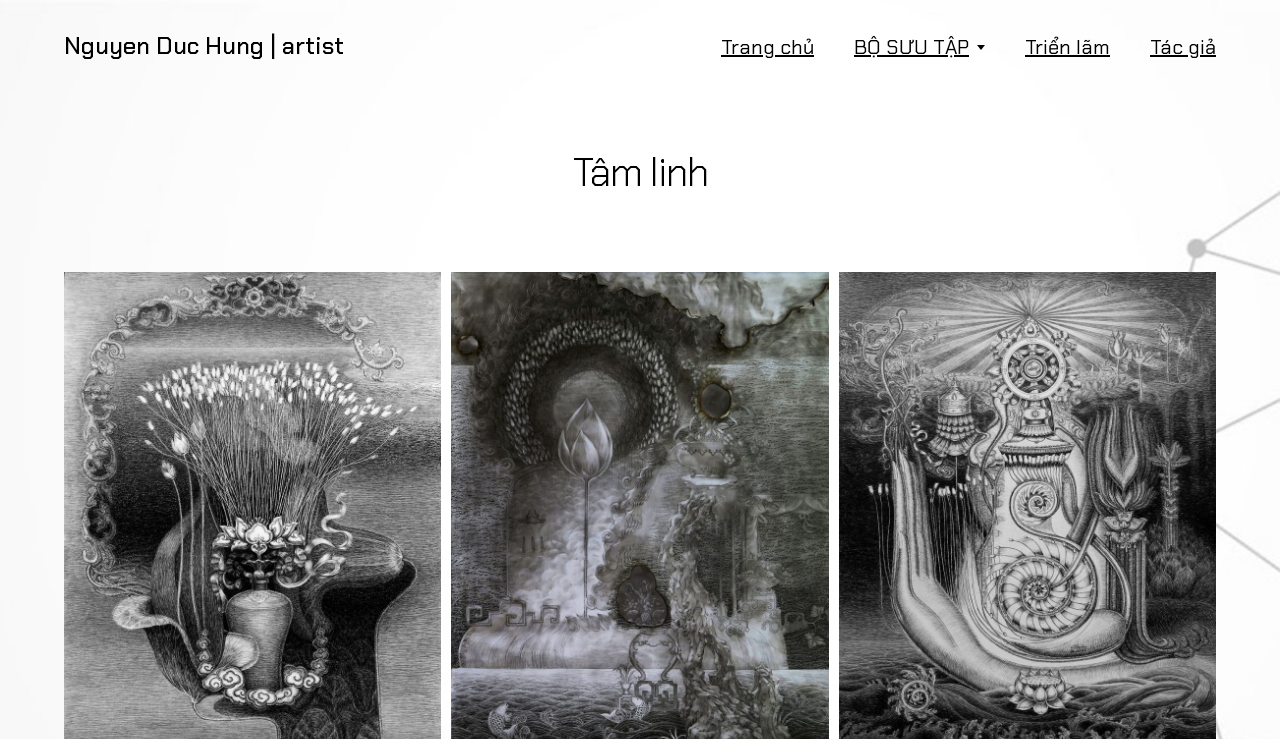Given the description of the UI element: "BỘ SƯU TẬP", predict the bounding box coordinates in the form of [left, top, right, bottom], with each value being a float between 0 and 1.

[0.667, 0.043, 0.757, 0.084]